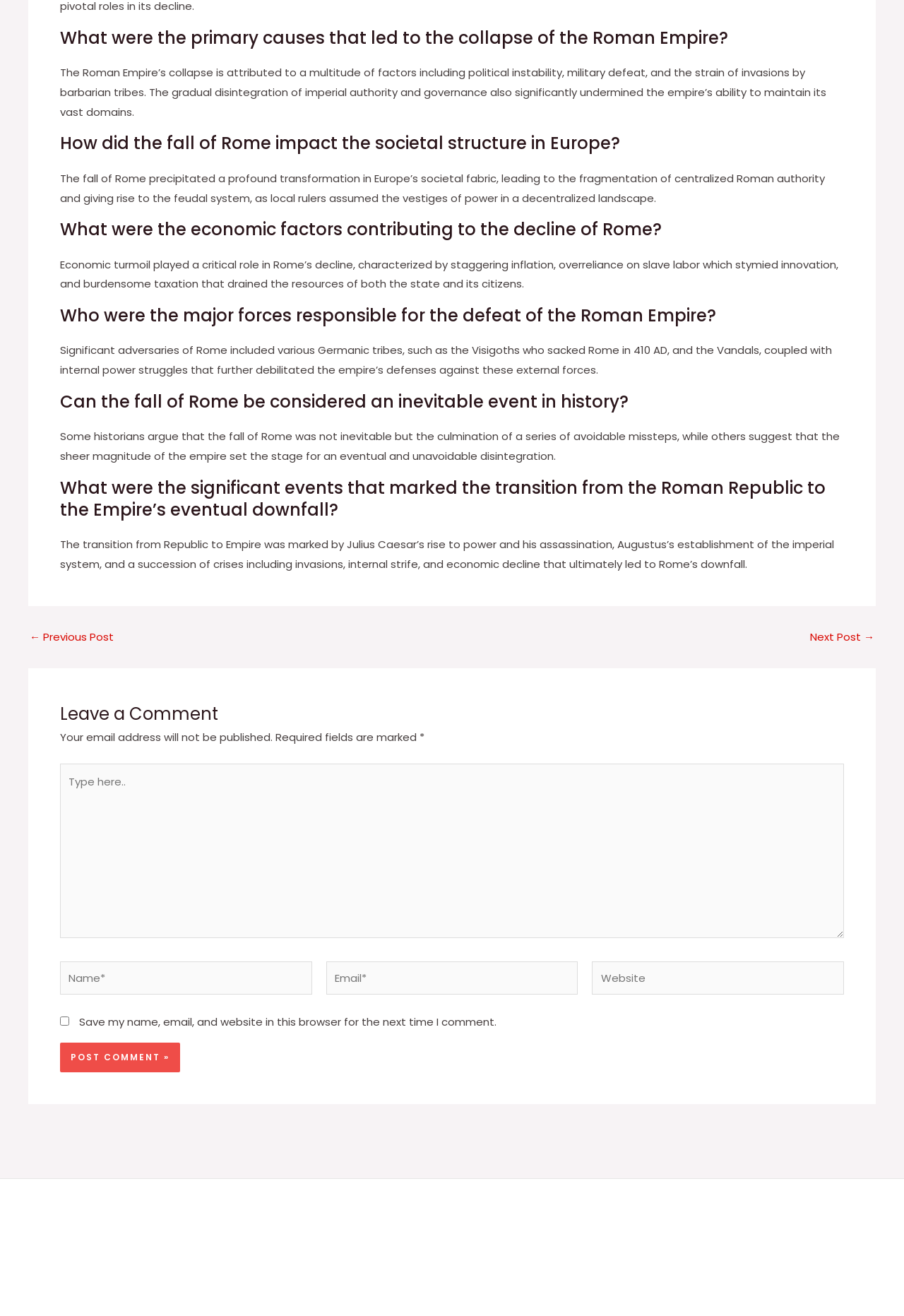What led to the collapse of the Roman Empire?
Deliver a detailed and extensive answer to the question.

According to the webpage, the Roman Empire's collapse is attributed to a multitude of factors including political instability, military defeat, and the strain of invasions by barbarian tribes. This information is obtained from the first StaticText element, which provides a brief overview of the empire's collapse.